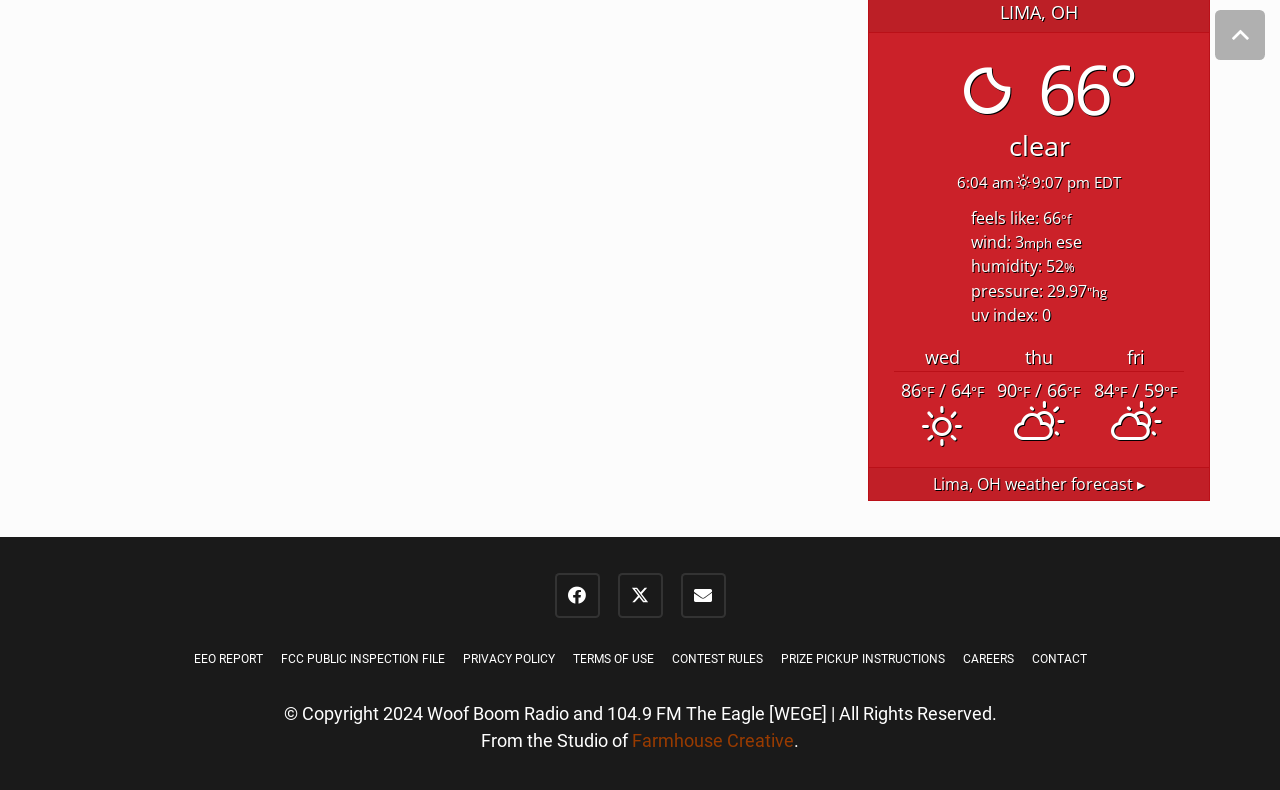Please give the bounding box coordinates of the area that should be clicked to fulfill the following instruction: "check the current weather". The coordinates should be in the format of four float numbers from 0 to 1, i.e., [left, top, right, bottom].

[0.781, 0.0, 0.842, 0.031]